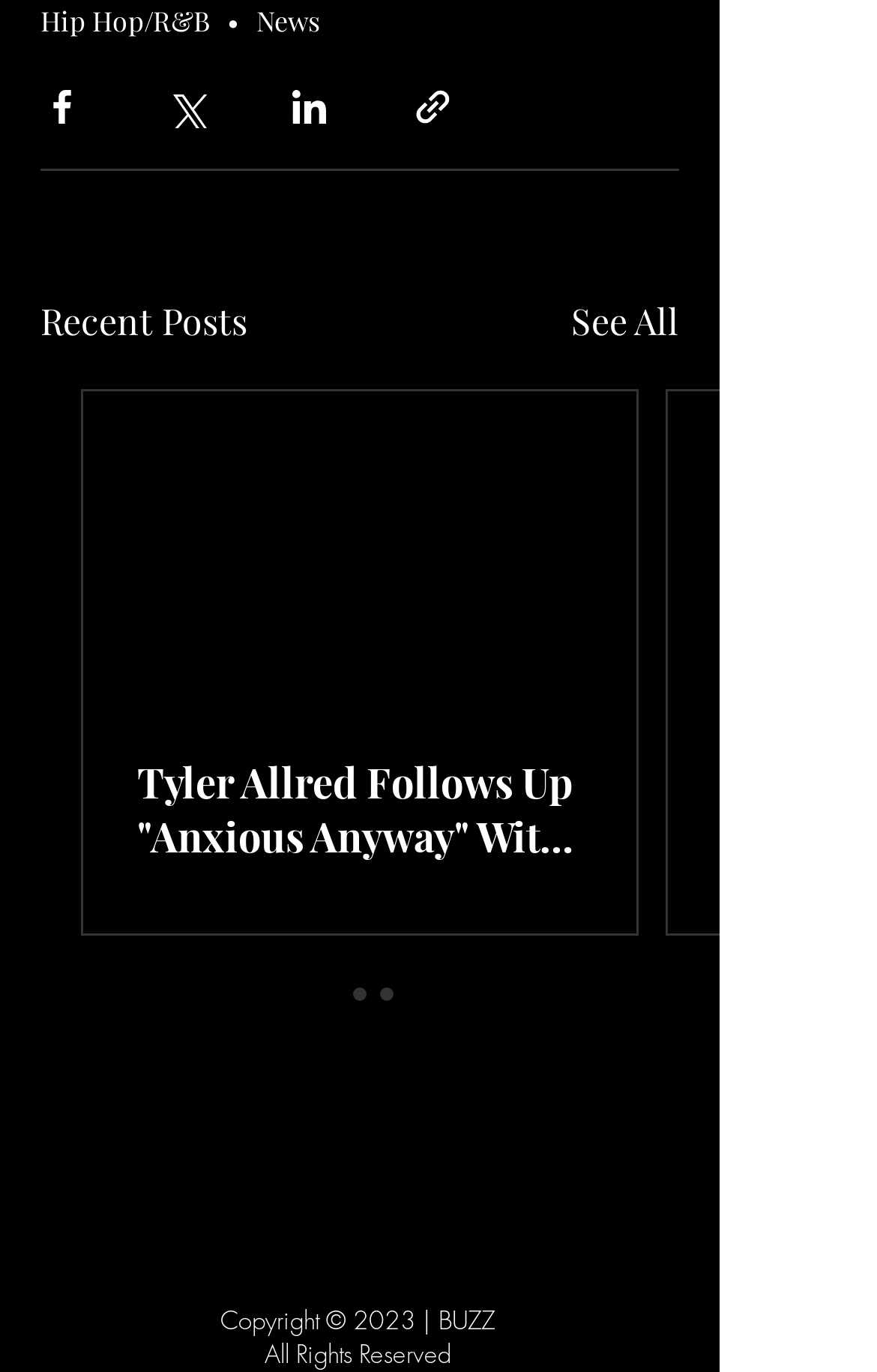Please identify the bounding box coordinates of where to click in order to follow the instruction: "View Recent Posts".

[0.046, 0.214, 0.282, 0.253]